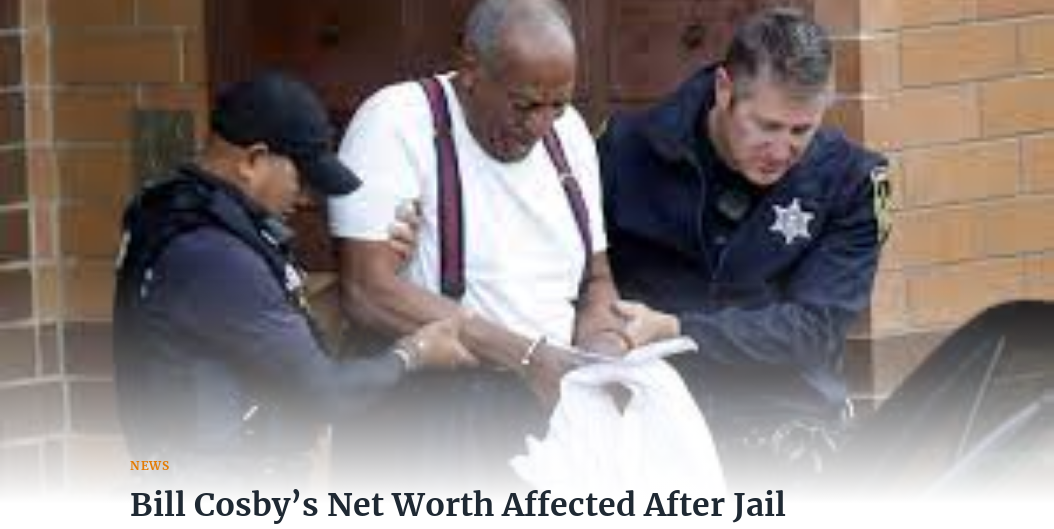From the image, can you give a detailed response to the question below:
What is Bill Cosby wearing in the image?

The caption describes Bill Cosby's attire in the image, specifying that he is wearing a white shirt with suspenders, which provides a detailed visual description of his appearance.